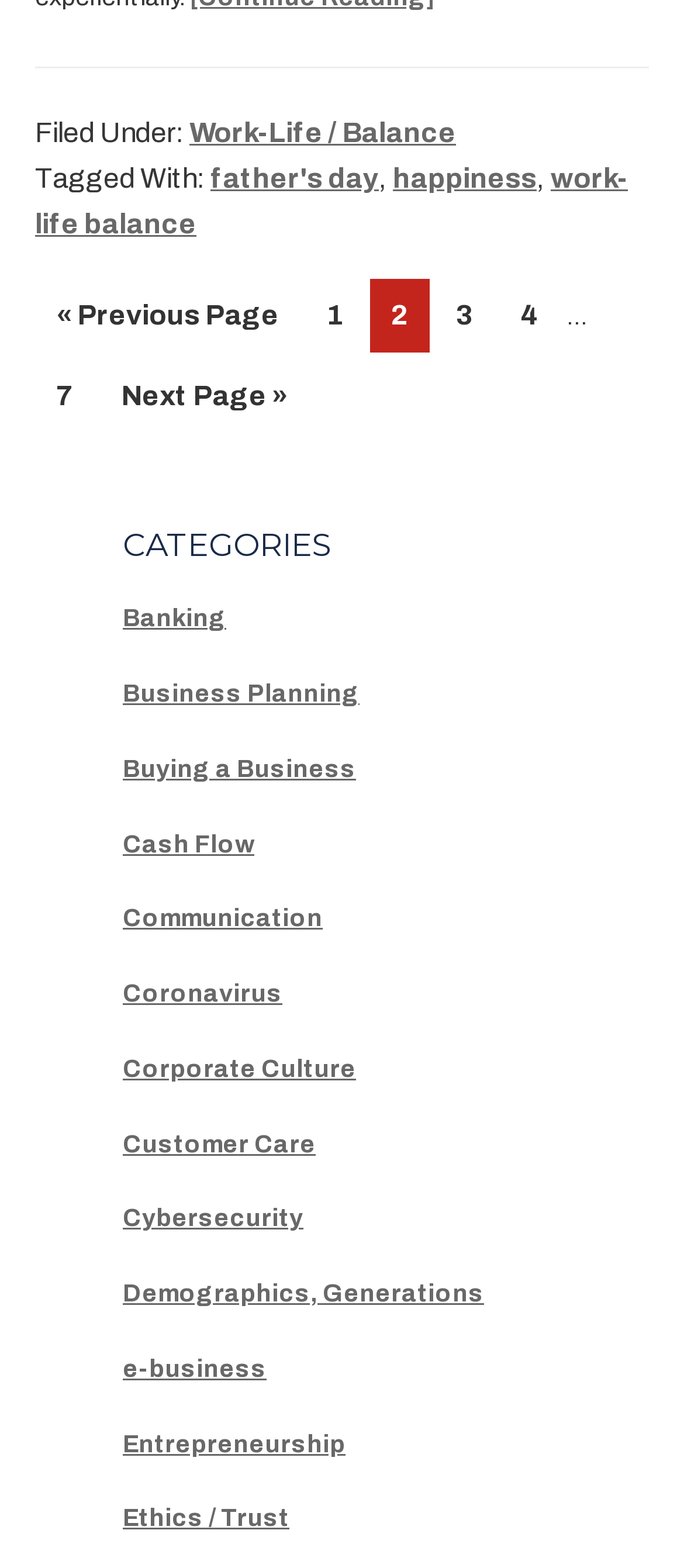How many categories are listed on this page?
Using the information from the image, answer the question thoroughly.

I counted the number of links under the 'CATEGORIES' heading, and there are 16 category links listed.